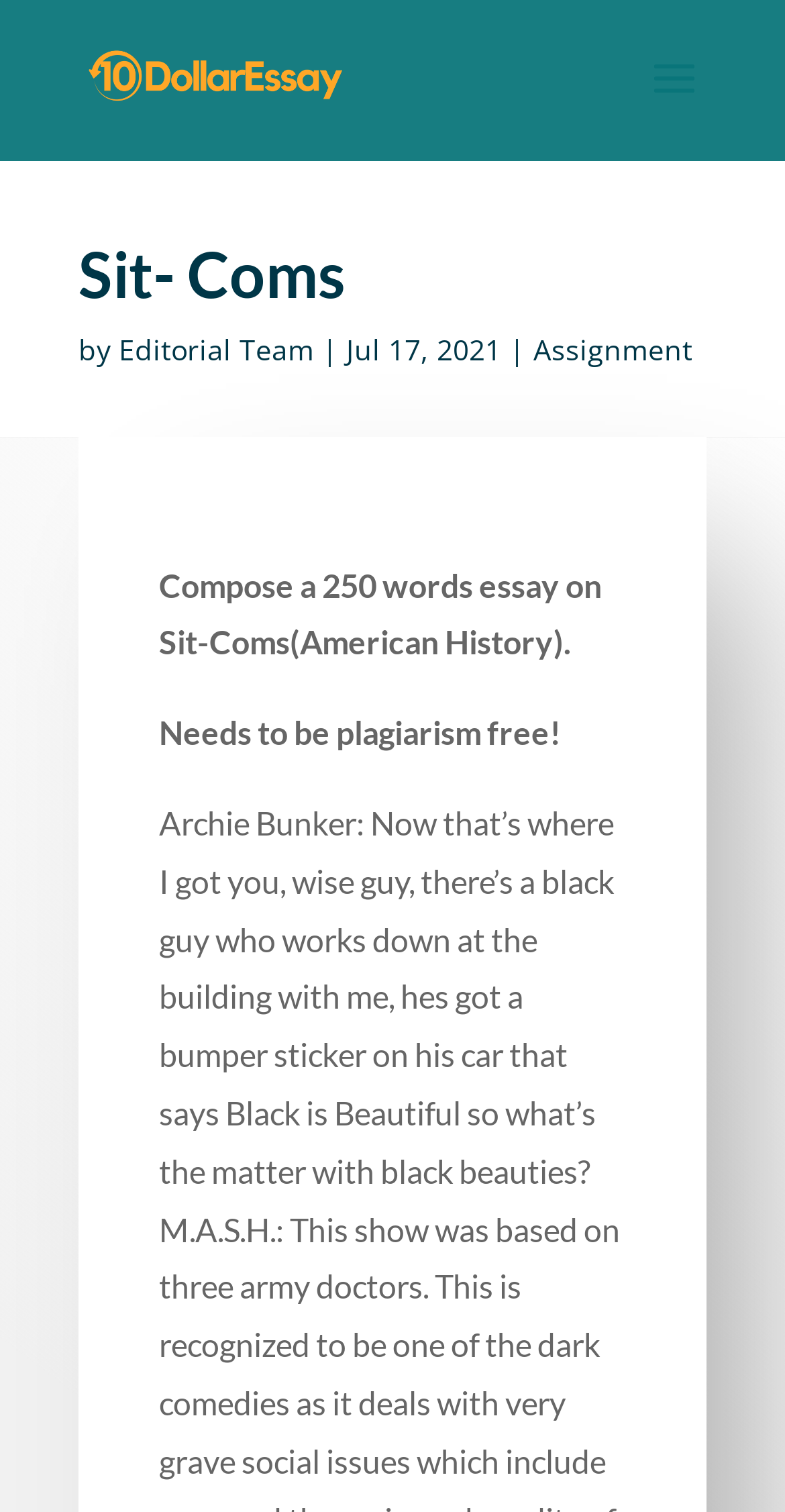Respond to the following question using a concise word or phrase: 
What is the author of the webpage?

Editorial Team